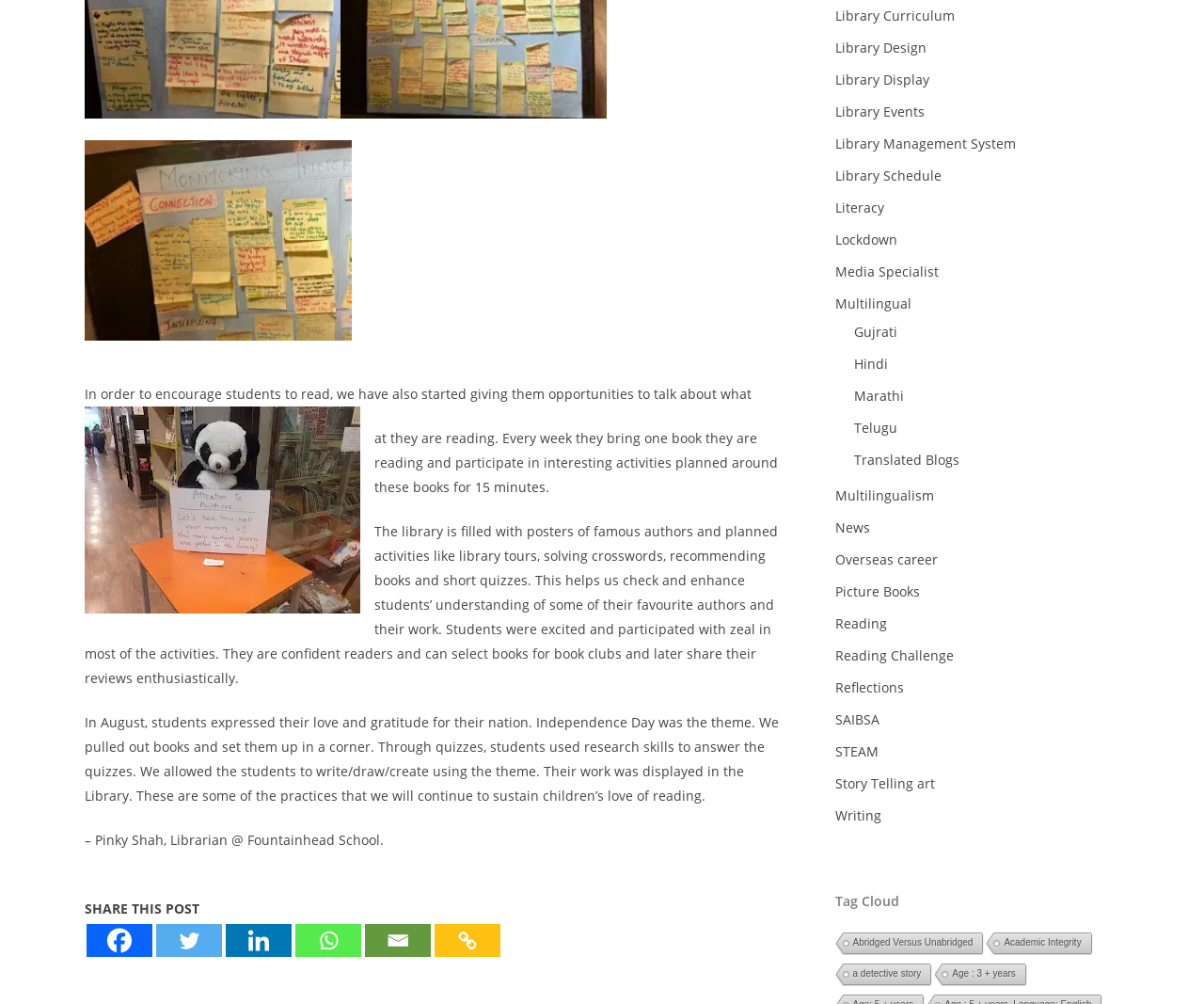Select the bounding box coordinates of the element I need to click to carry out the following instruction: "Click on the 'Library Curriculum' link".

[0.693, 0.004, 0.93, 0.028]